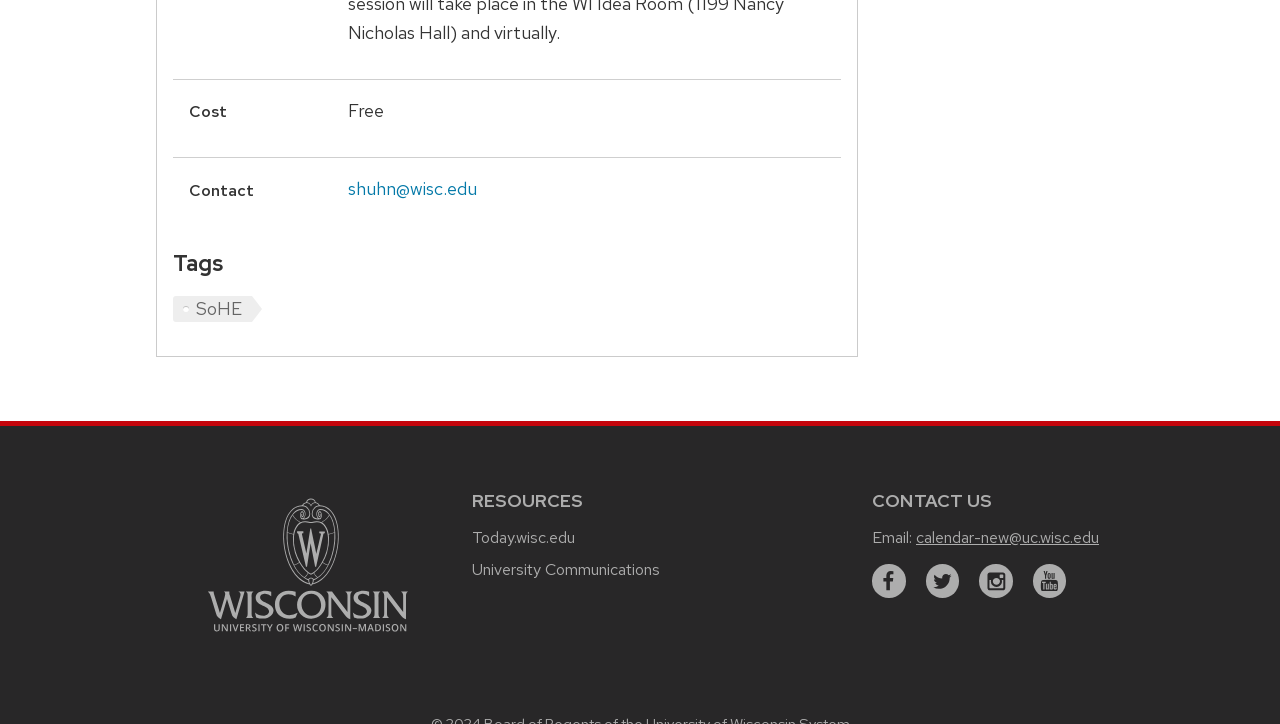Find the UI element described as: "calendar-new@uc.wisc.edu" and predict its bounding box coordinates. Ensure the coordinates are four float numbers between 0 and 1, [left, top, right, bottom].

[0.716, 0.728, 0.859, 0.757]